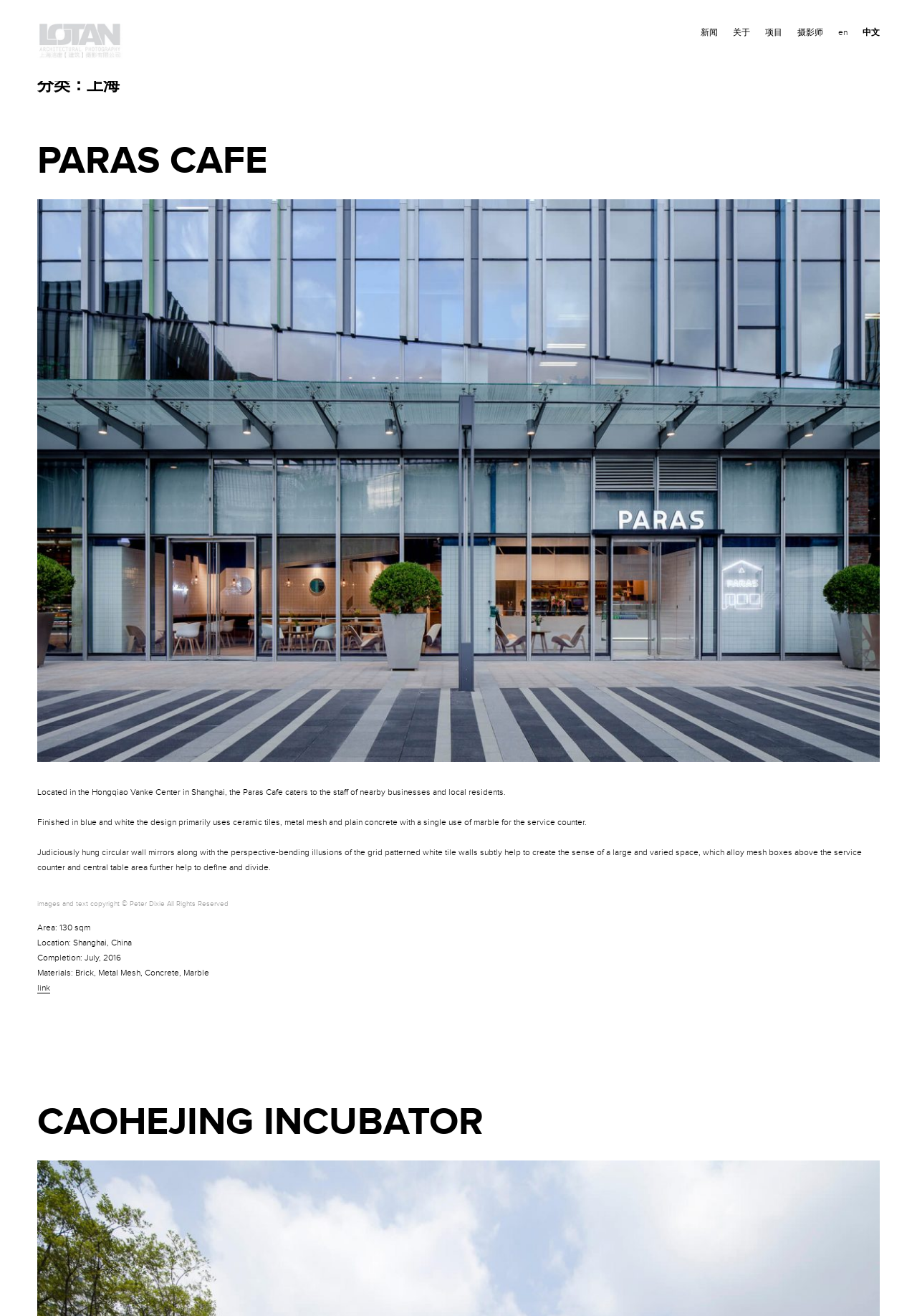What is the area of the Paras Cafe?
Craft a detailed and extensive response to the question.

I found the answer by reading the article section about Paras Cafe, which provides details about the cafe's design and features. The text 'Area: 130 sqm' explicitly states the area of the cafe.